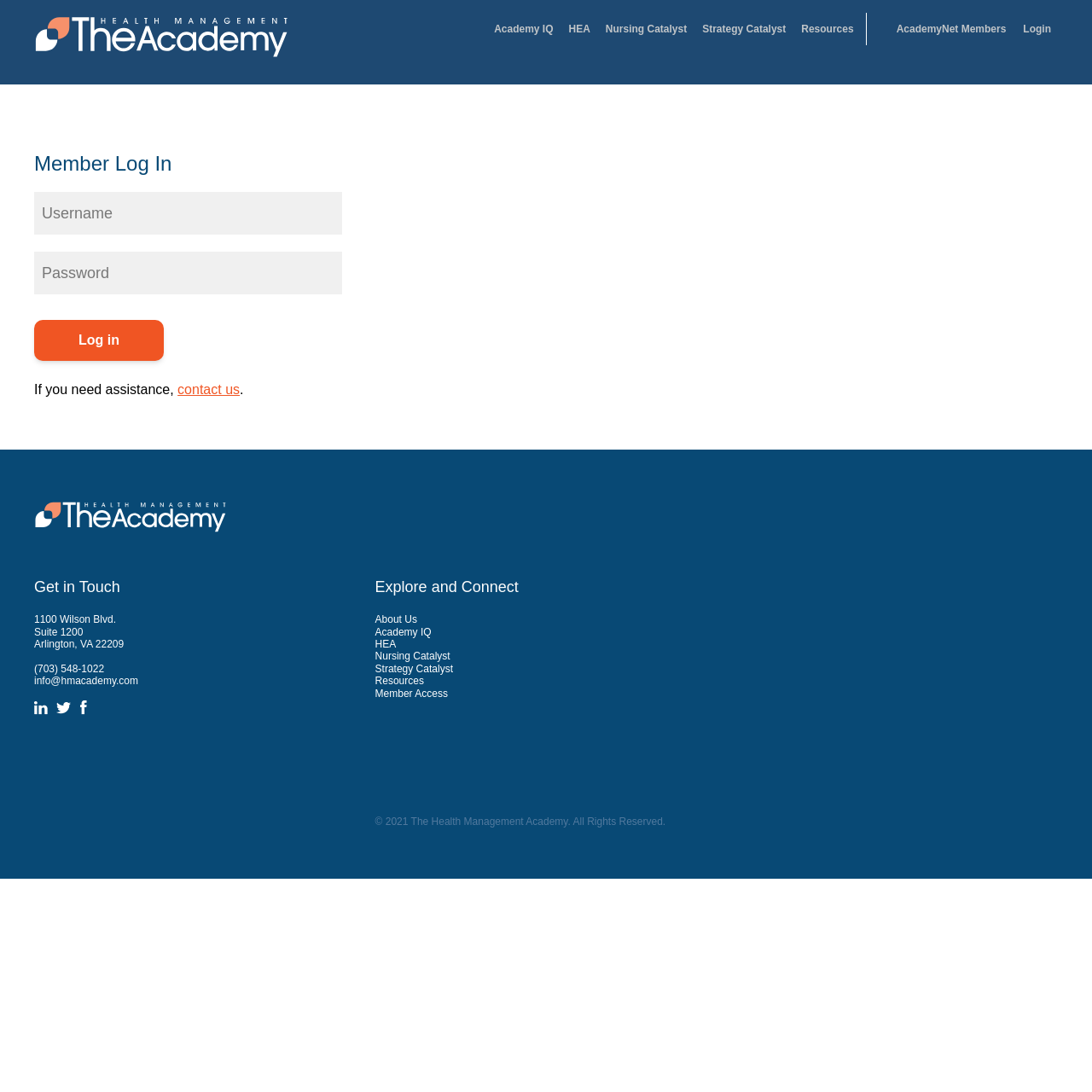What is the phone number of the Health Management Academy?
Please answer the question as detailed as possible.

The phone number of the Health Management Academy is (703) 548-1022, as indicated by the static text element on the webpage.